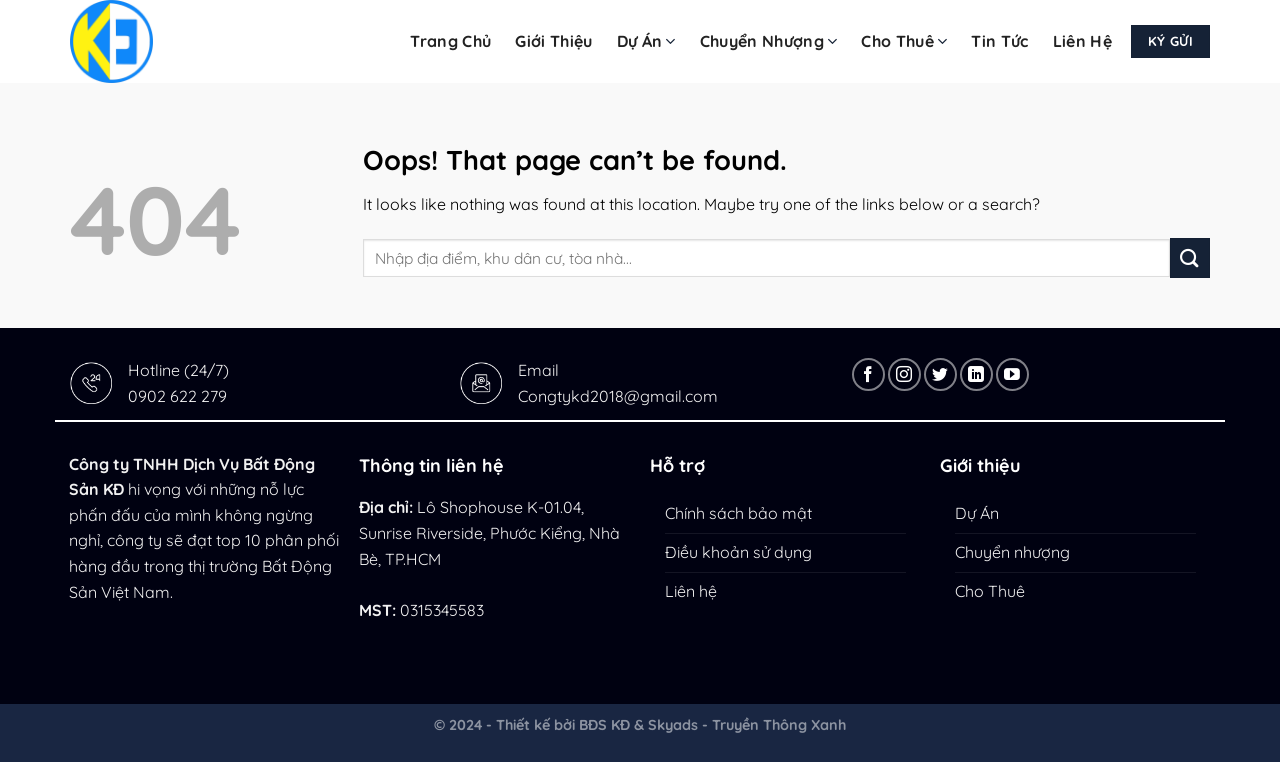Find and indicate the bounding box coordinates of the region you should select to follow the given instruction: "Follow on Facebook".

[0.665, 0.47, 0.691, 0.514]